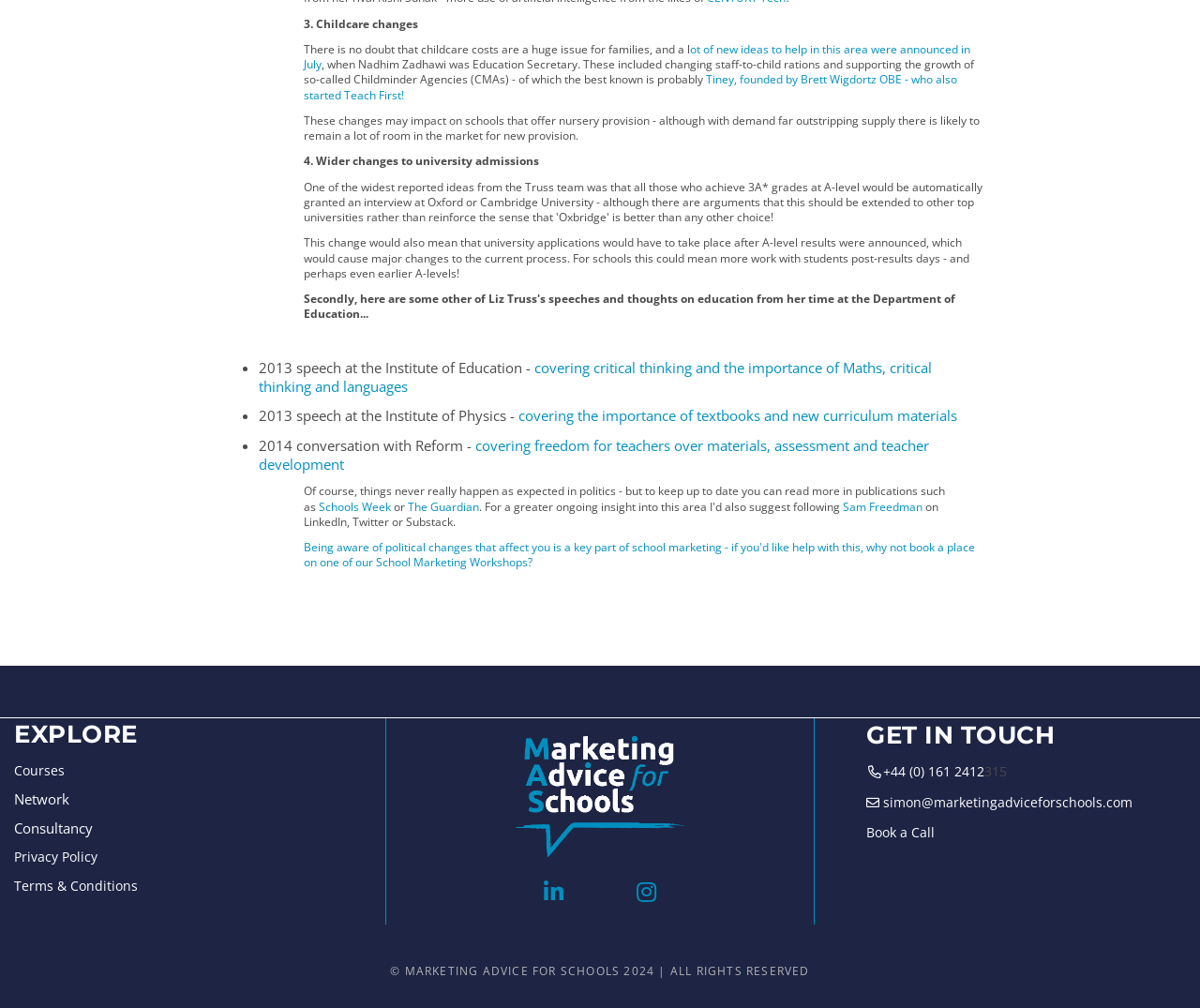Who founded Teach First?
Please respond to the question with a detailed and informative answer.

The webpage mentions that Brett Wigdortz OBE, who also founded Tiney, started Teach First.